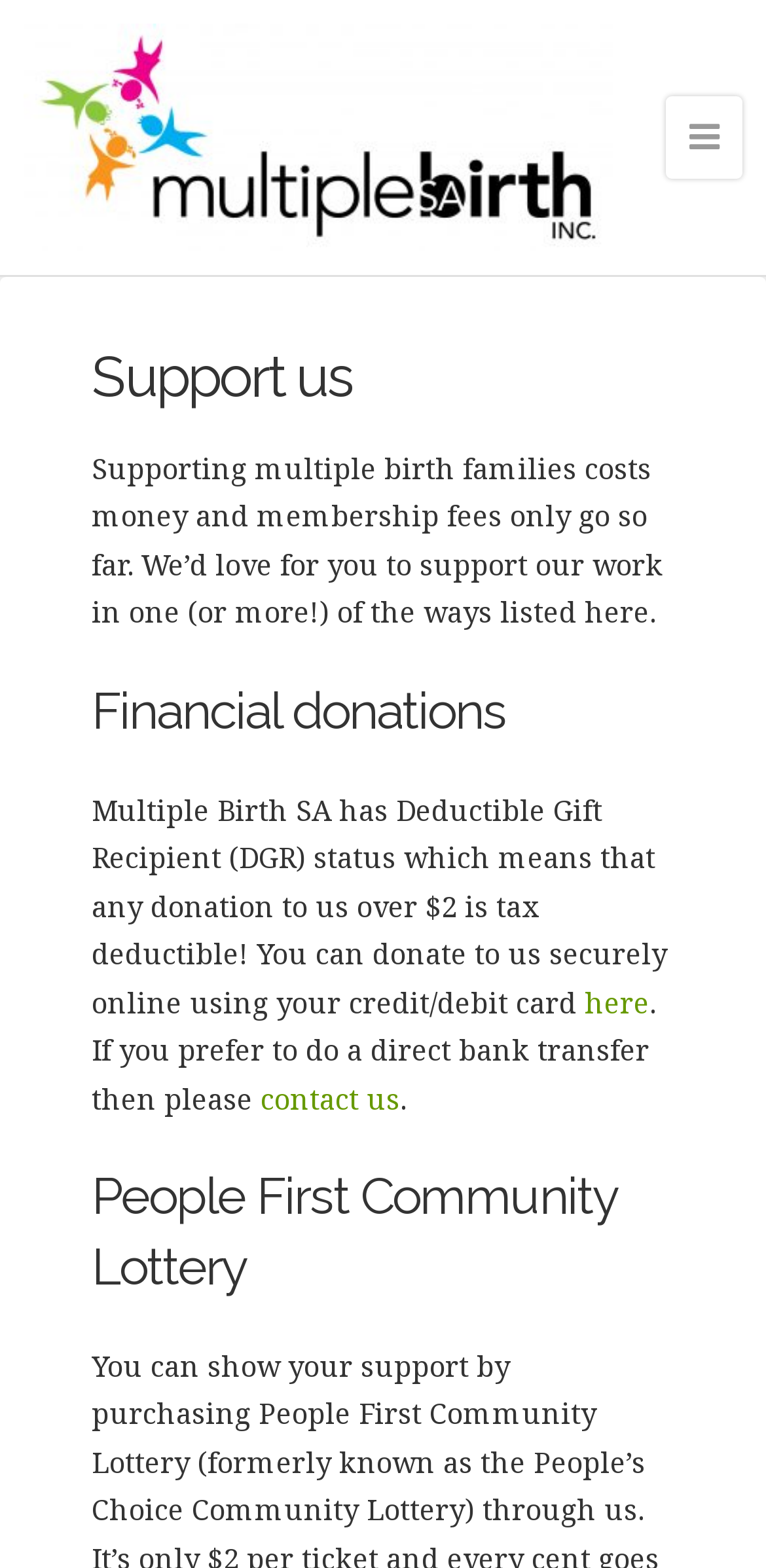Provide the bounding box coordinates, formatted as (top-left x, top-left y, bottom-right x, bottom-right y), with all values being floating point numbers between 0 and 1. Identify the bounding box of the UI element that matches the description: here

[0.764, 0.627, 0.848, 0.651]